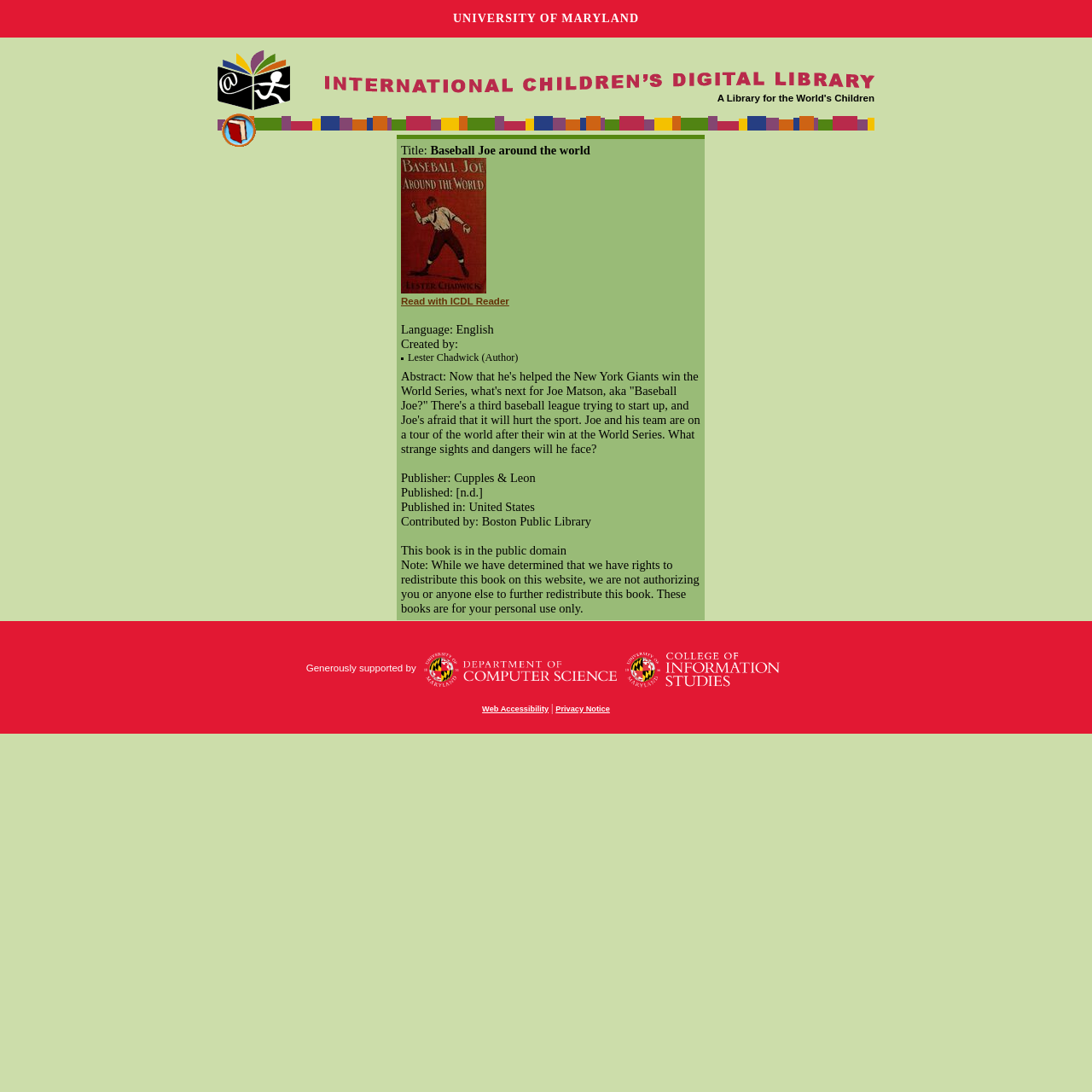Determine the bounding box coordinates of the region I should click to achieve the following instruction: "Check the Privacy Notice". Ensure the bounding box coordinates are four float numbers between 0 and 1, i.e., [left, top, right, bottom].

[0.509, 0.645, 0.558, 0.653]